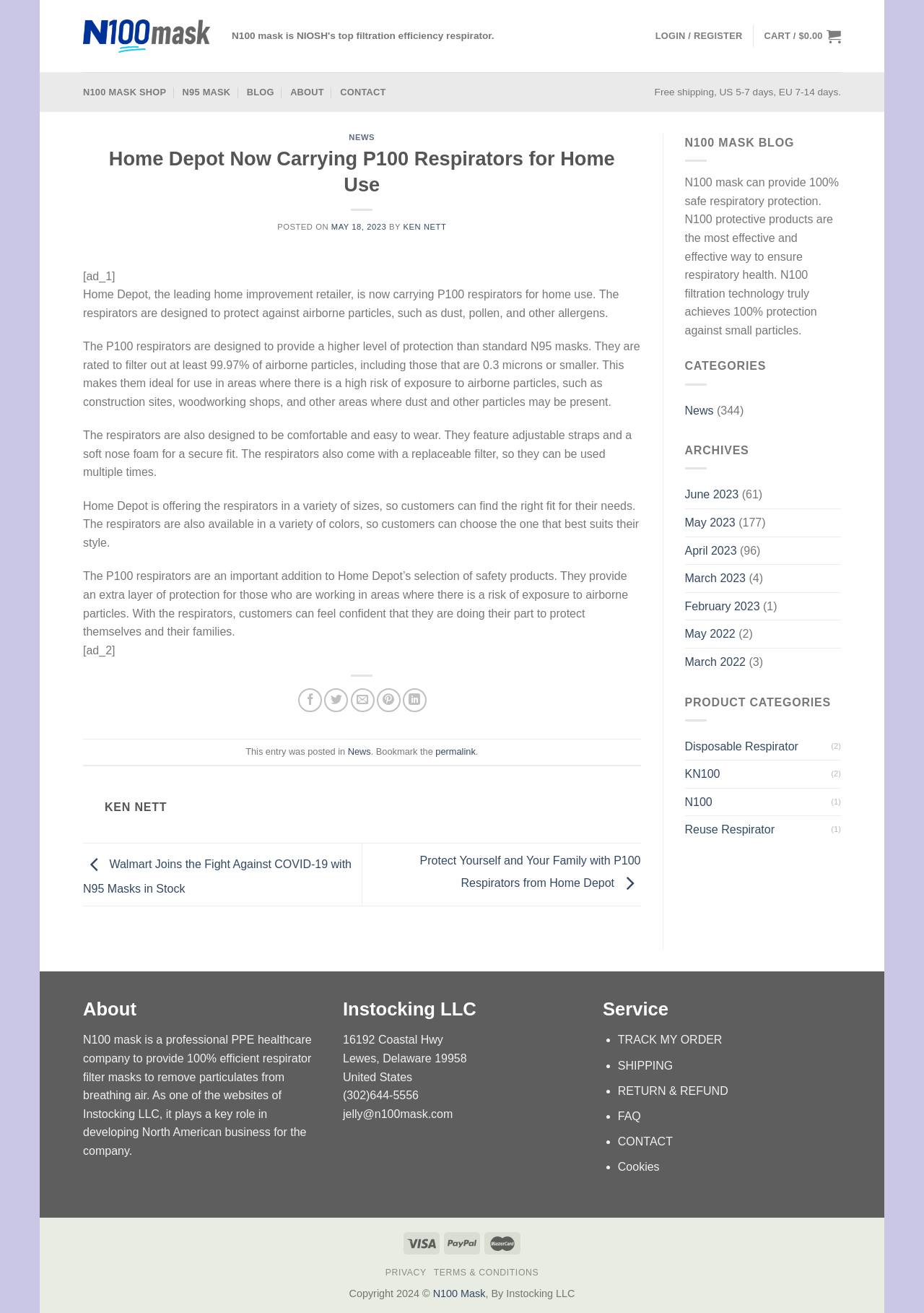What is the name of the author of the news article?
Look at the image and provide a detailed response to the question.

The webpage mentions 'POSTED ON MAY 18, 2023 BY KEN NETT' which indicates that Ken Nett is the author of the news article.